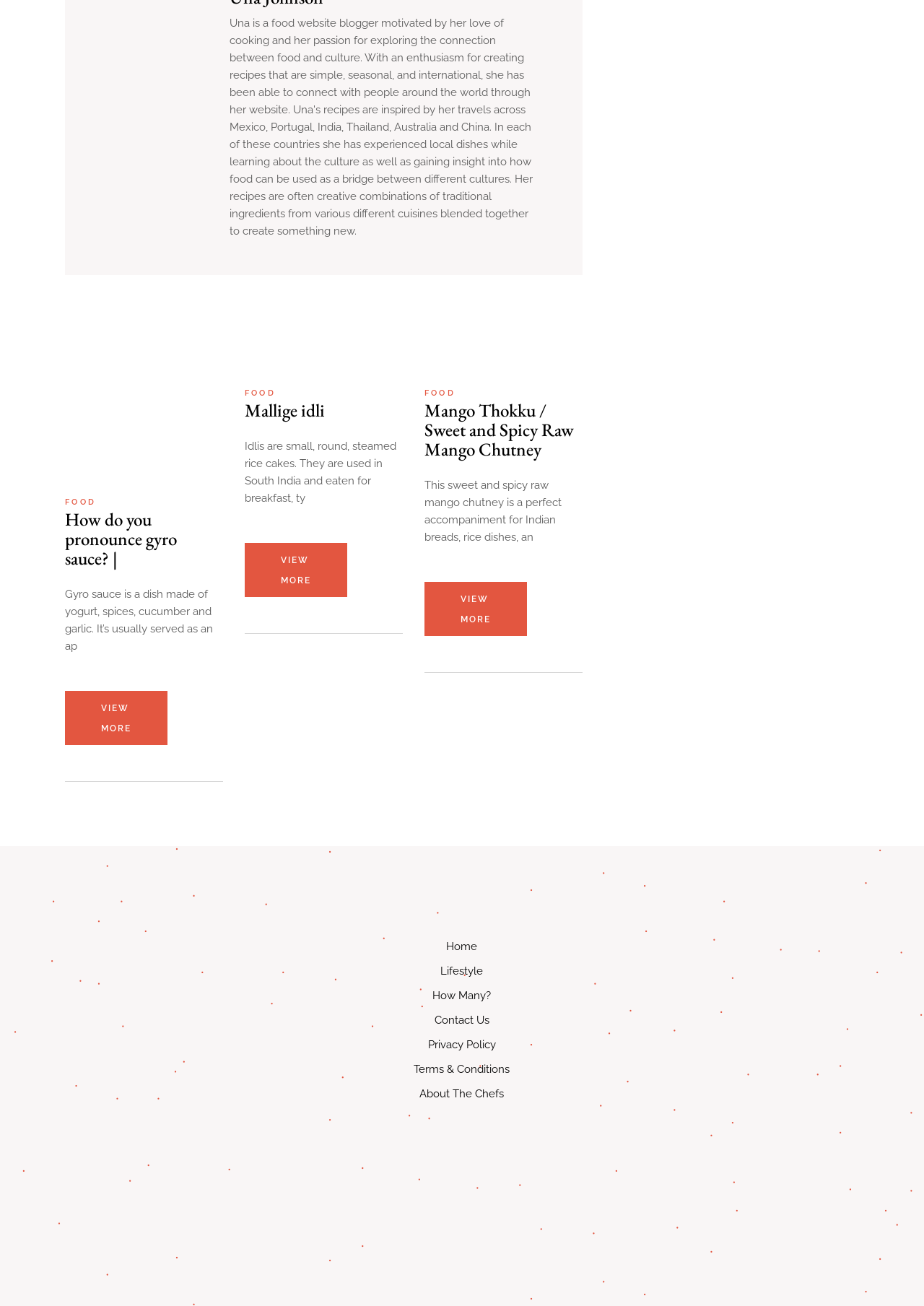Provide the bounding box coordinates of the HTML element this sentence describes: "View More". The bounding box coordinates consist of four float numbers between 0 and 1, i.e., [left, top, right, bottom].

[0.07, 0.529, 0.181, 0.571]